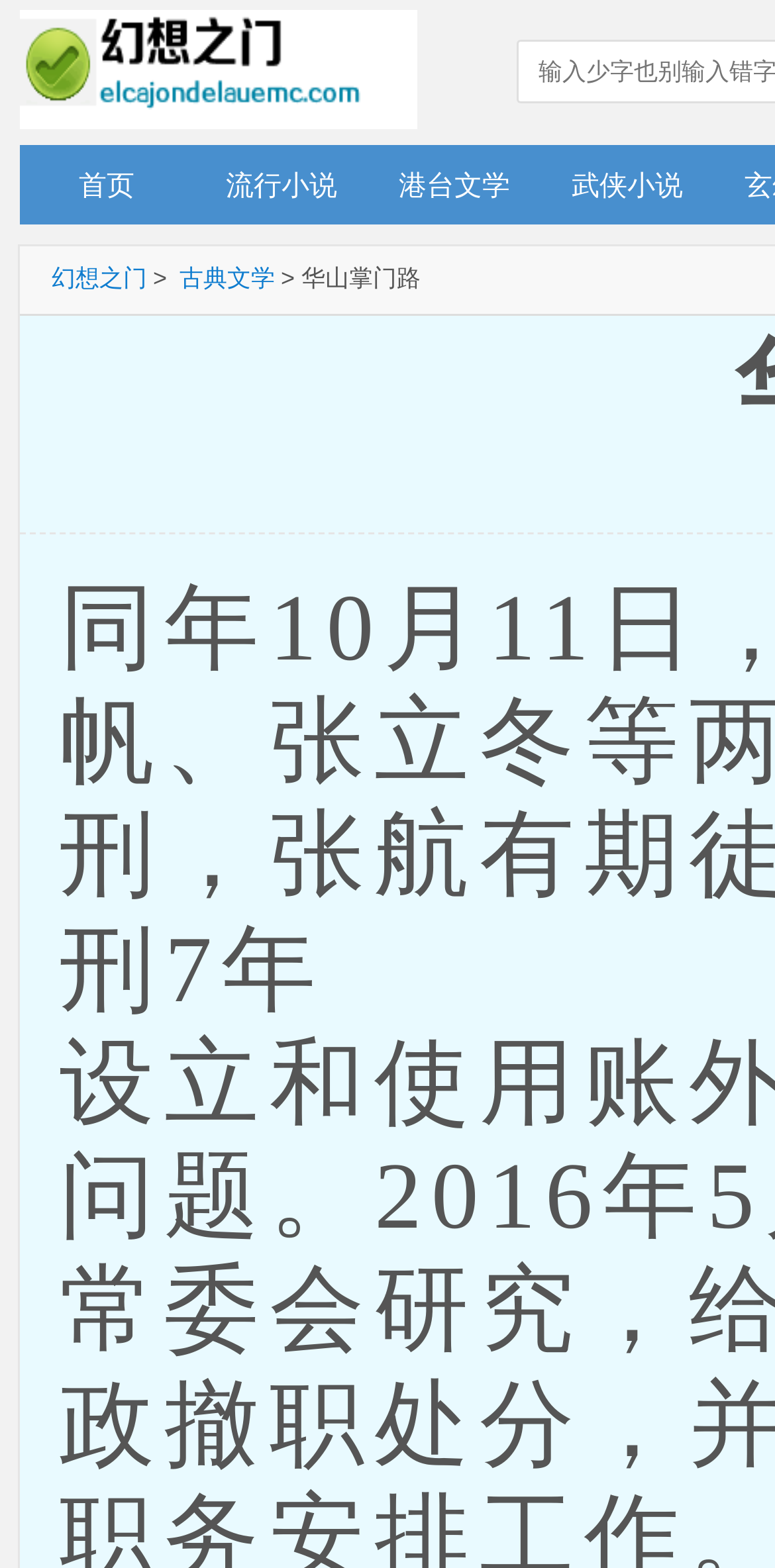By analyzing the image, answer the following question with a detailed response: What is the name of the current article or page?

The name of the current article or page can be found in the breadcrumbs, which show '幻想之门' > '古典文学' > '华山掌门路'. Therefore, the name of the current article or page is '华山掌门路'.